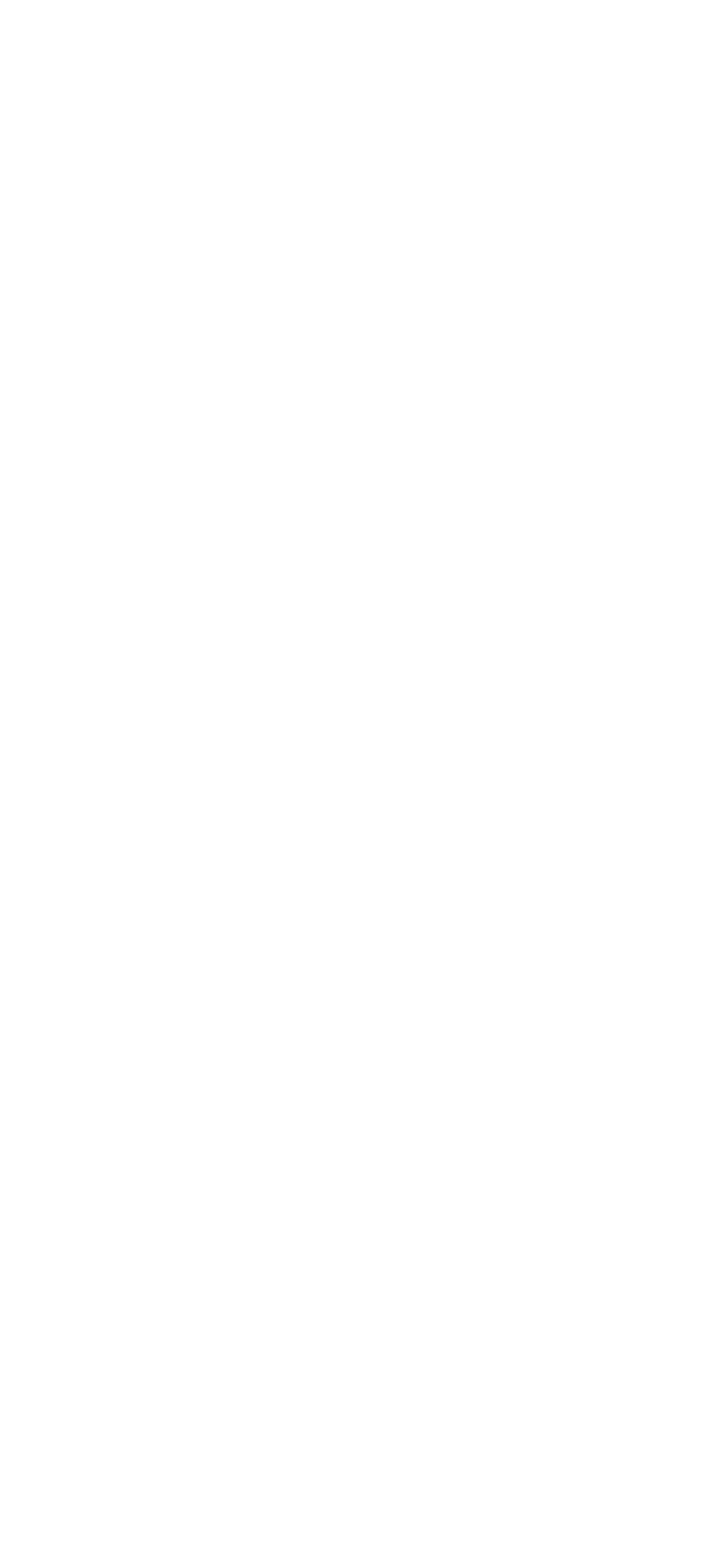What is the last item in the main navigation?
Based on the image, answer the question in a detailed manner.

I looked at the links under the 'Main Navigation' heading and found that the last item is 'How to reach us'.